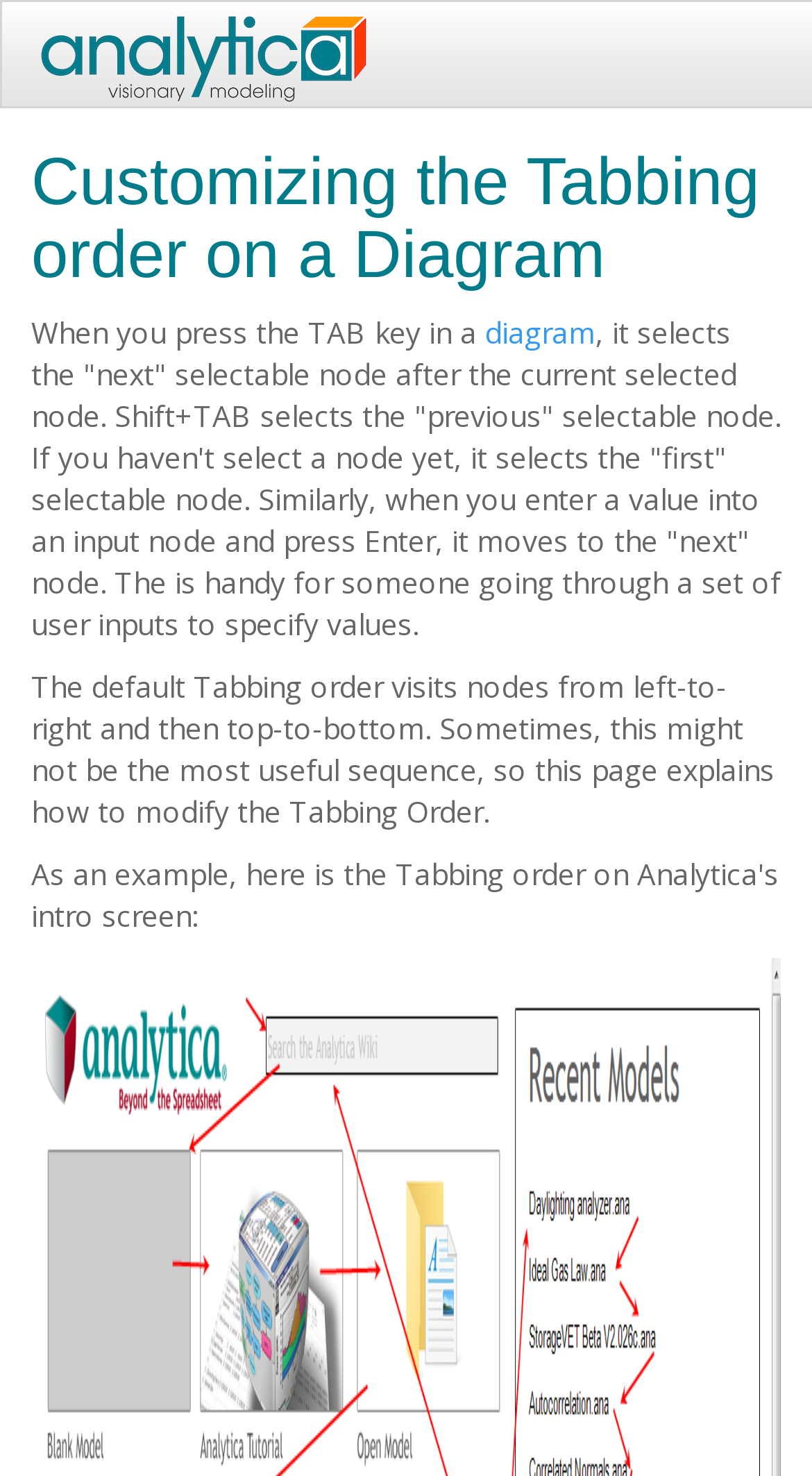Reply to the question with a brief word or phrase: What happens when you enter a value into an input node and press Enter?

Moves to the next node